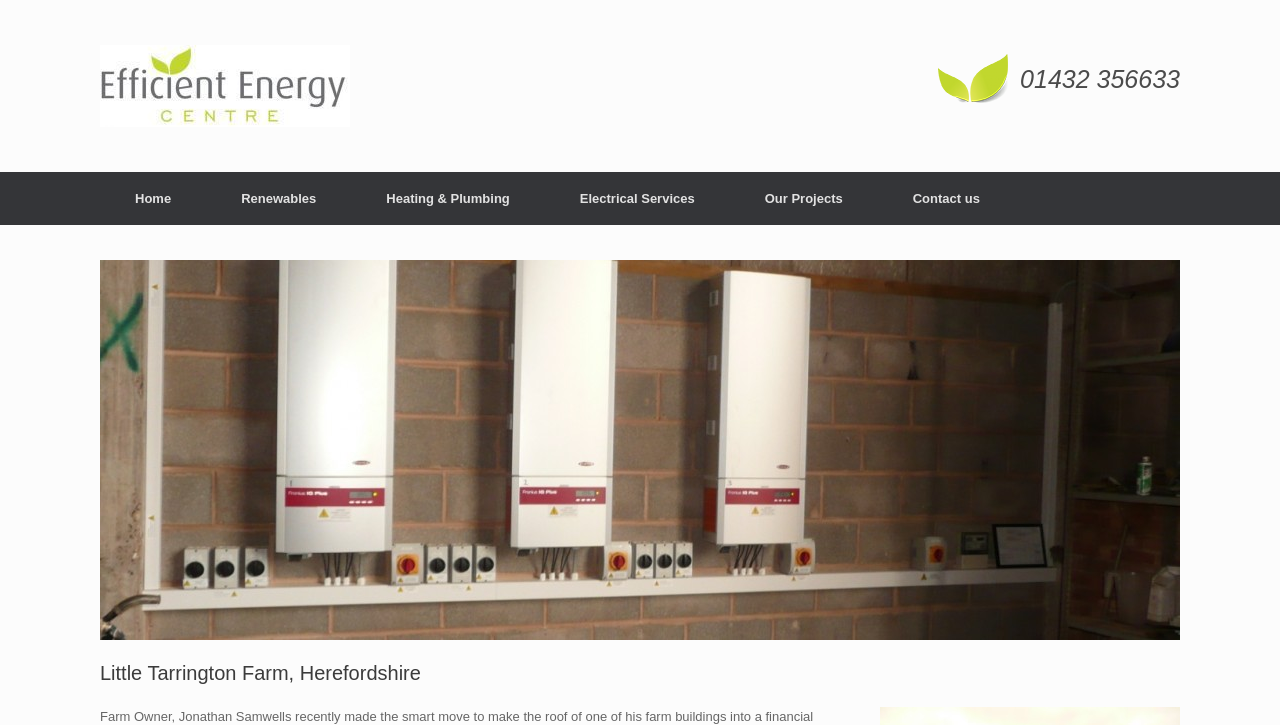How many links are in the top navigation menu?
Please provide a detailed and comprehensive answer to the question.

I counted the number of link elements in the top navigation menu, which are 'Home', 'Renewables', 'Heating & Plumbing', 'Electrical Services', 'Our Projects', and 'Contact us', and found that there are 6 links in total.